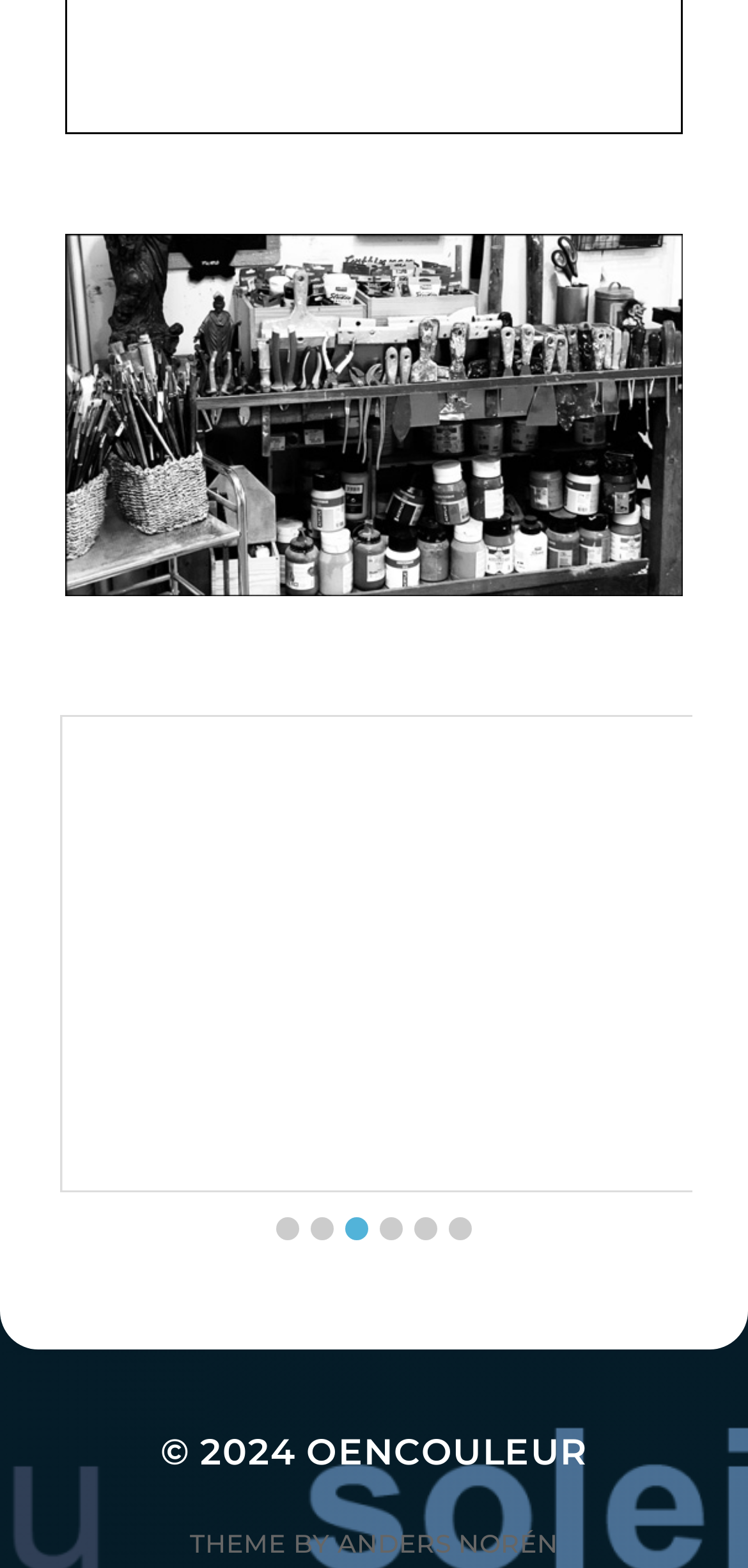Determine the coordinates of the bounding box that should be clicked to complete the instruction: "go to slide 1". The coordinates should be represented by four float numbers between 0 and 1: [left, top, right, bottom].

[0.369, 0.777, 0.4, 0.791]